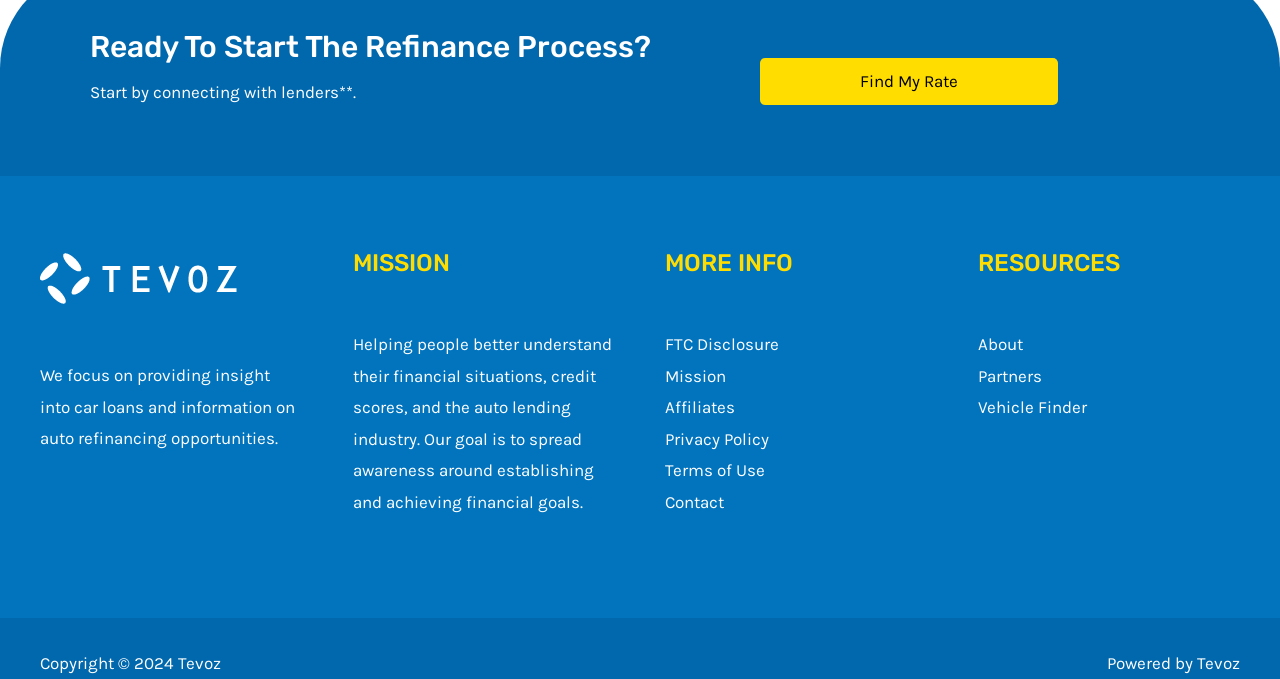Specify the bounding box coordinates for the region that must be clicked to perform the given instruction: "Read about the mission".

[0.275, 0.361, 0.48, 0.414]